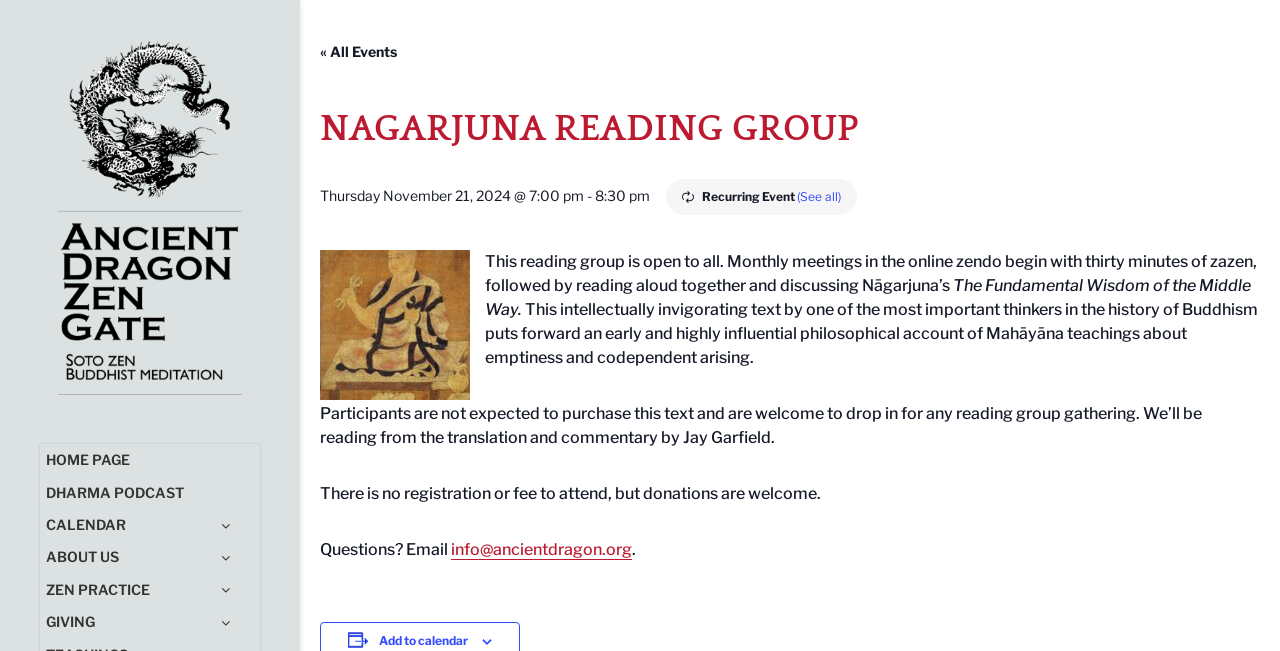What is the purpose of the 'Add to calendar' button?
Based on the image, respond with a single word or phrase.

To add the event to a calendar